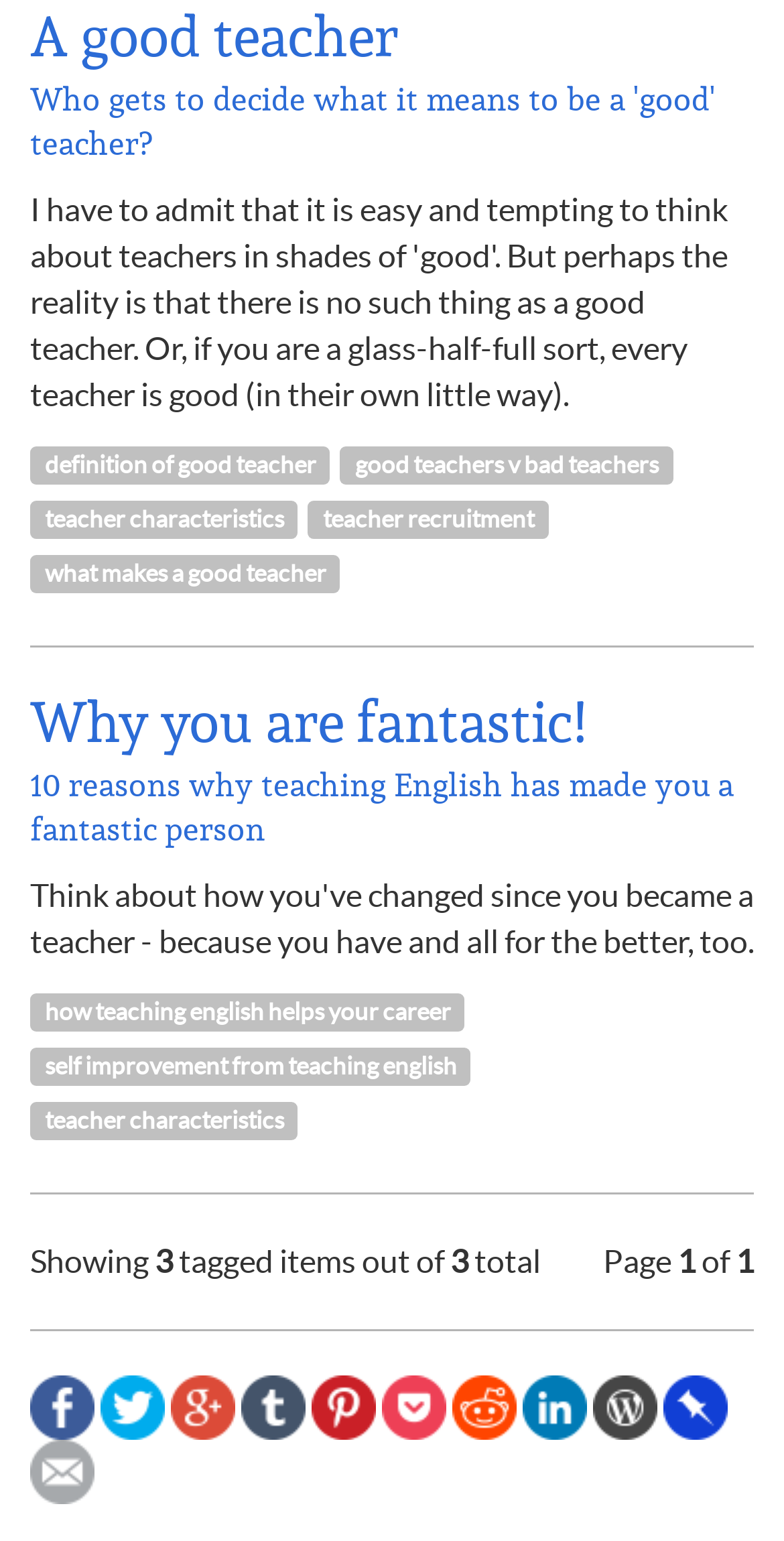Locate the coordinates of the bounding box for the clickable region that fulfills this instruction: "Click on the link to know the definition of a good teacher".

[0.038, 0.29, 0.421, 0.314]